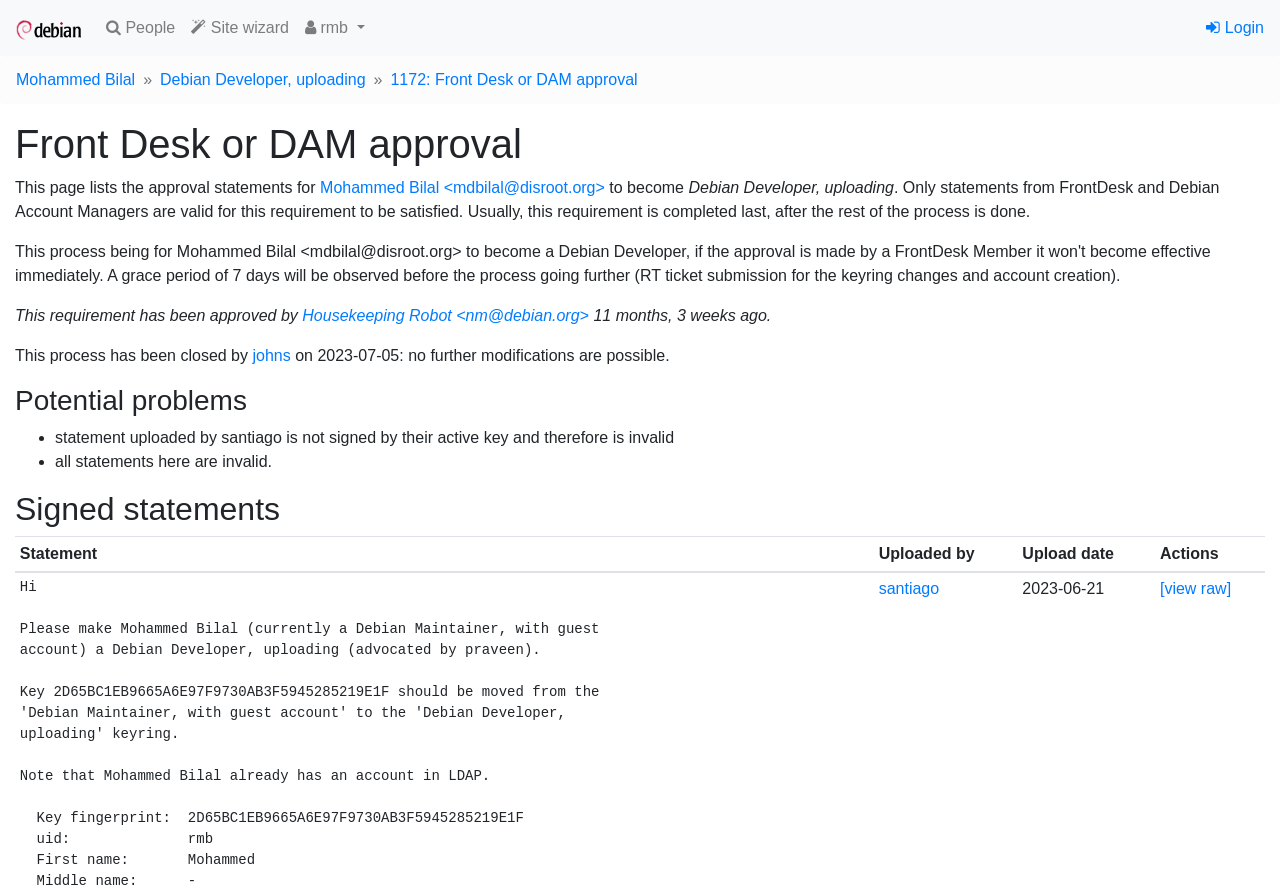What is the problem with the statement uploaded by santiago?
Offer a detailed and full explanation in response to the question.

I found the answer by looking at the list of potential problems which includes the text 'statement uploaded by santiago is not signed by their active key and therefore is invalid'. This indicates that the problem with the statement uploaded by santiago is that it is not signed by their active key.